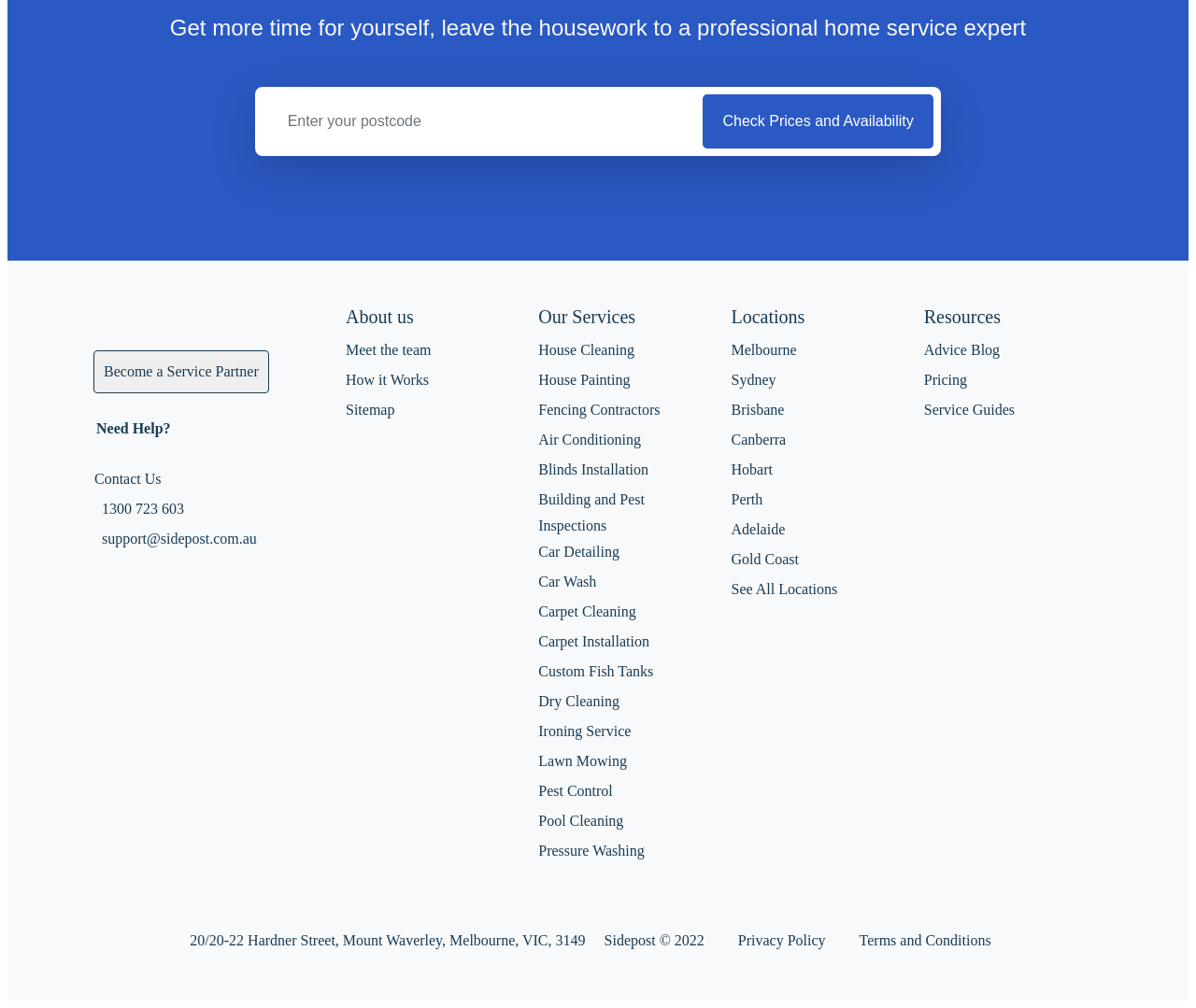What is the main service offered by this website?
Offer a detailed and exhaustive answer to the question.

The main heading of the webpage says 'Get more time for yourself, leave the housework to a professional home service expert', which indicates that the website offers home service expertise.